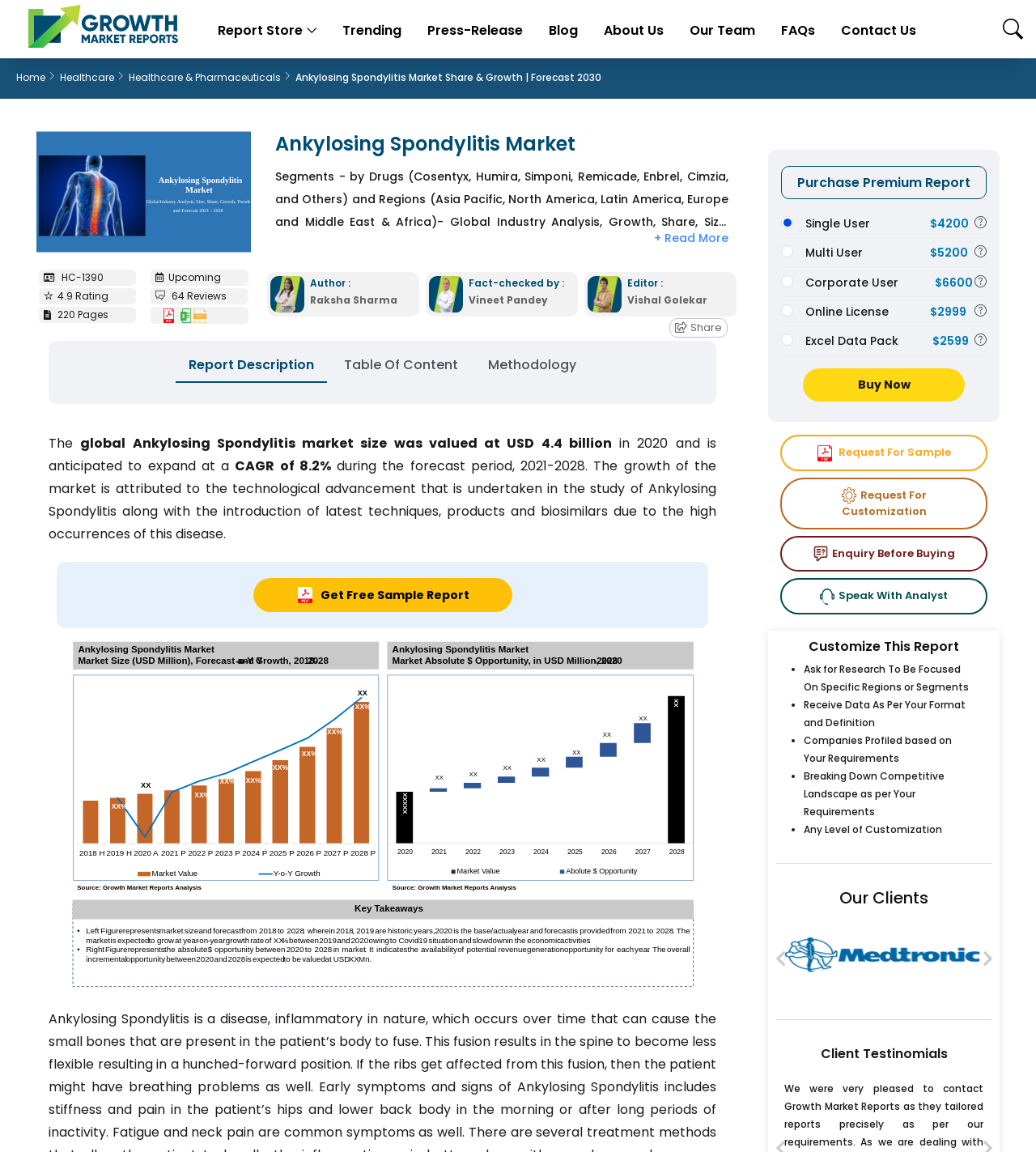Provide the bounding box coordinates for the area that should be clicked to complete the instruction: "Click the 'Report Store' link".

[0.199, 0.0, 0.316, 0.05]